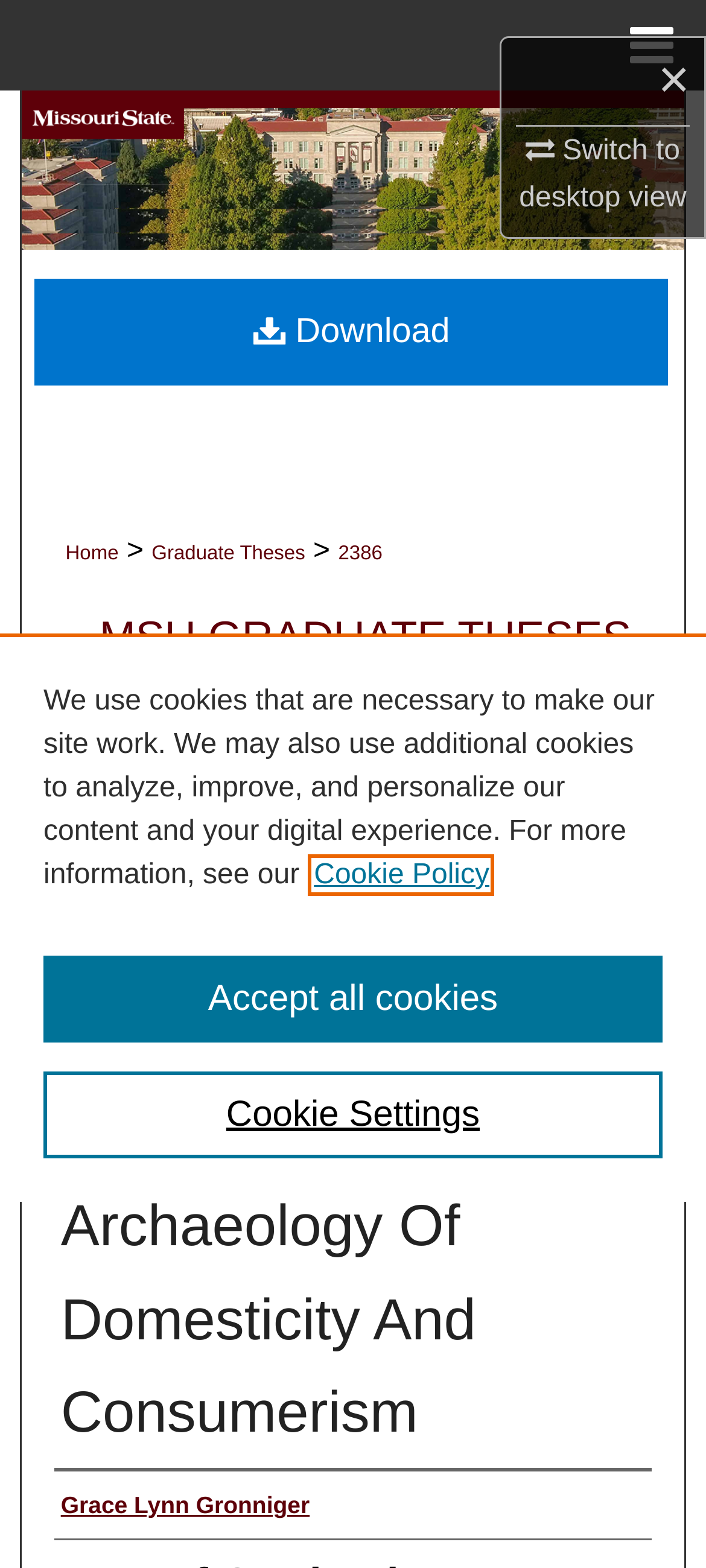Can you pinpoint the bounding box coordinates for the clickable element required for this instruction: "Browse collections"? The coordinates should be four float numbers between 0 and 1, i.e., [left, top, right, bottom].

[0.0, 0.115, 1.0, 0.173]